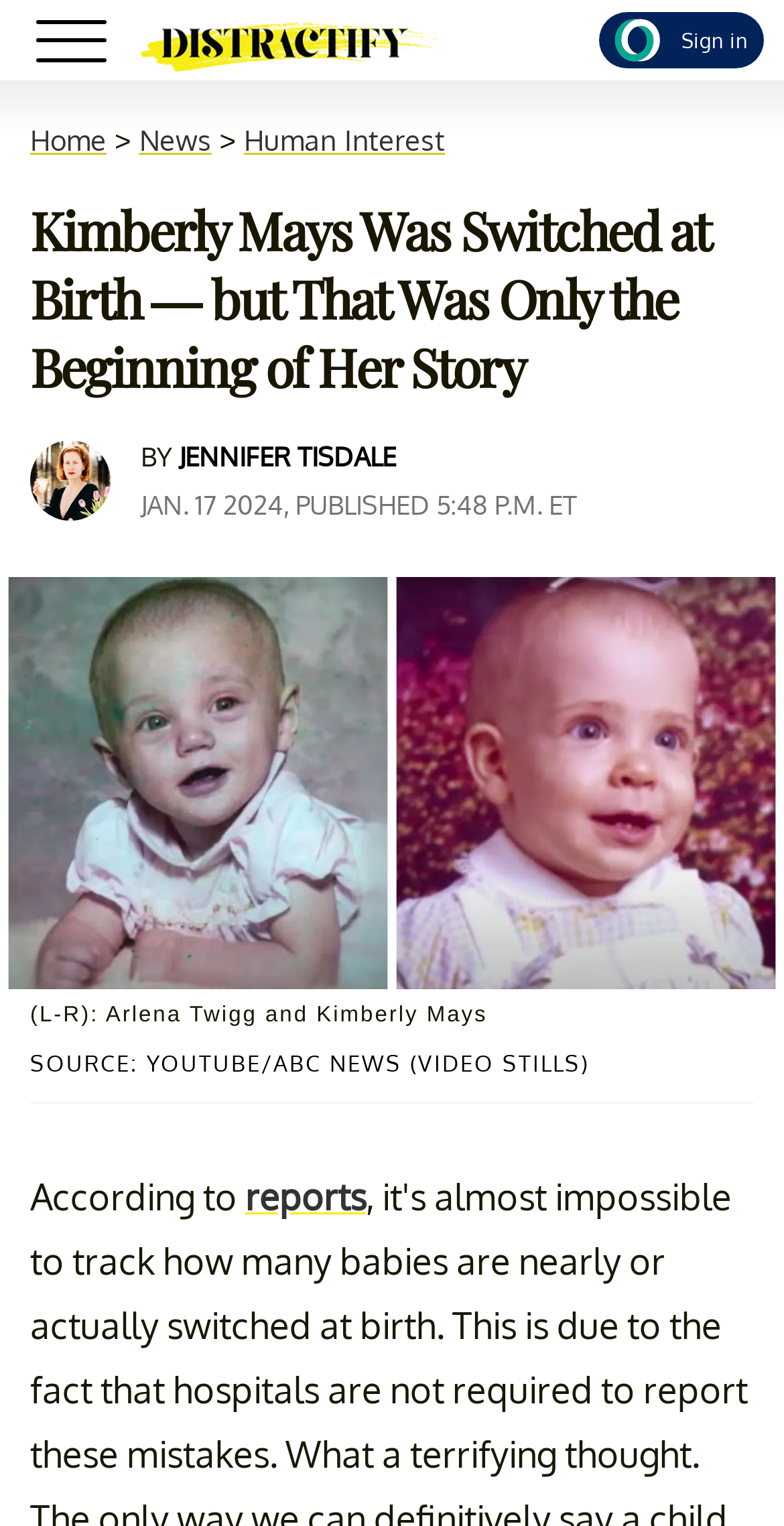Find the bounding box coordinates of the clickable area required to complete the following action: "Read the news article".

[0.038, 0.129, 0.962, 0.263]